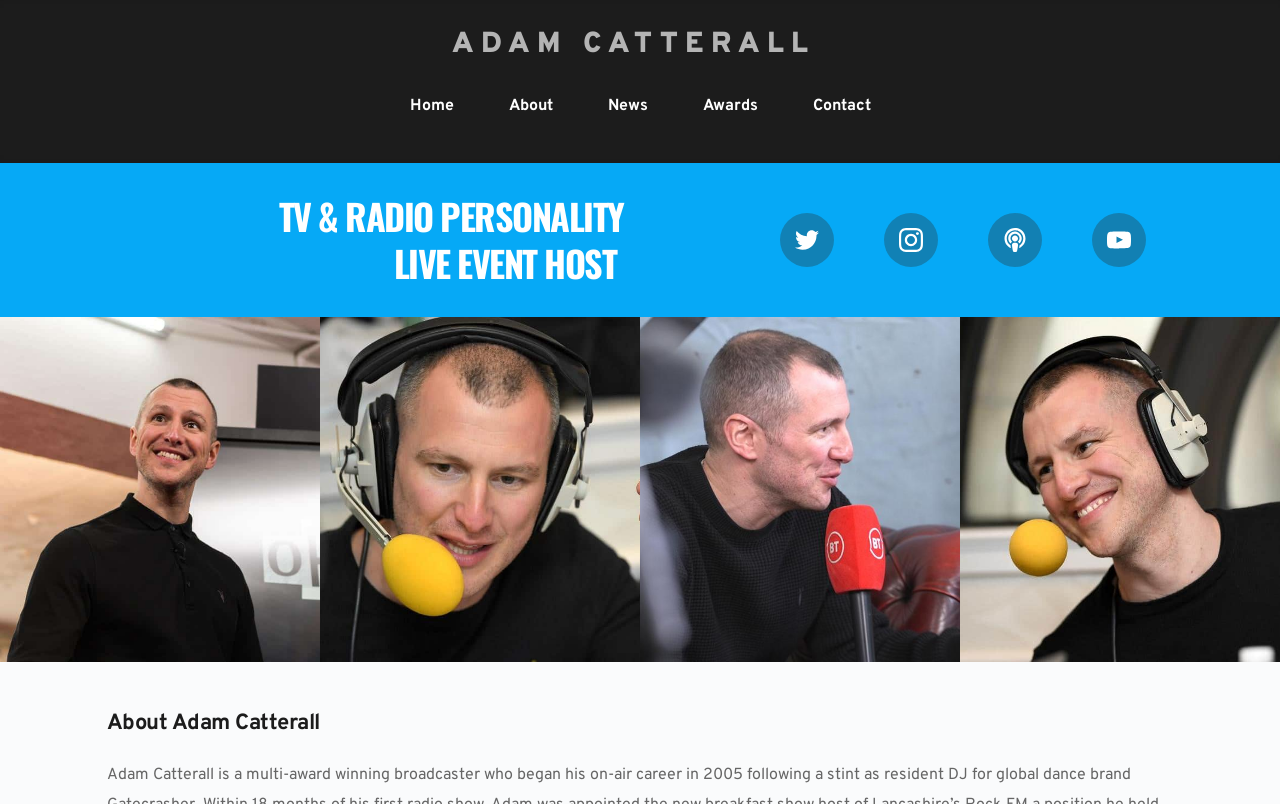Could you please study the image and provide a detailed answer to the question:
What is the title of the section below the navigation bar?

The text 'About Adam Catterall' is a heading that separates the navigation bar from the rest of the content, indicating that this section is about Adam Catterall.